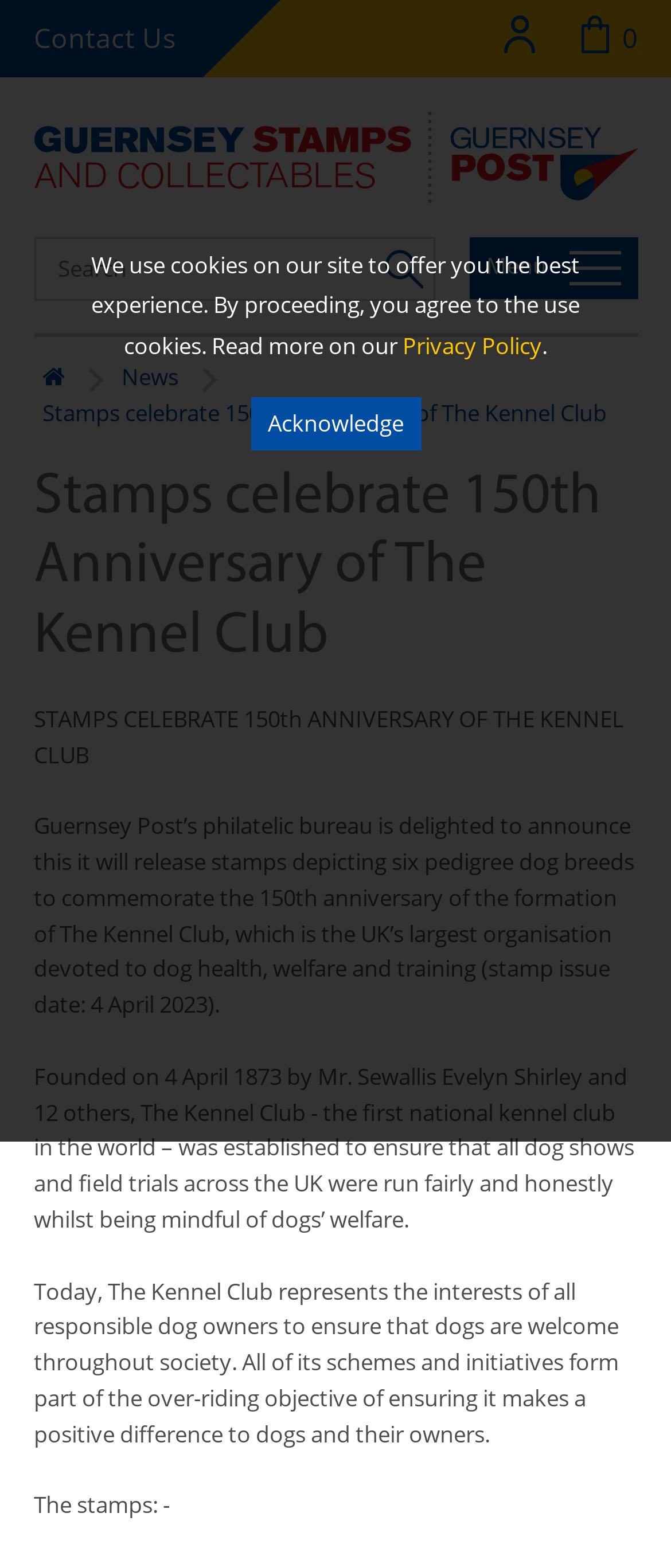Bounding box coordinates are specified in the format (top-left x, top-left y, bottom-right x, bottom-right y). All values are floating point numbers bounded between 0 and 1. Please provide the bounding box coordinate of the region this sentence describes: Contact Us

[0.05, 0.012, 0.263, 0.036]